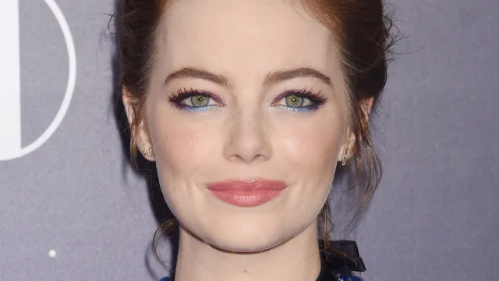Based on what you see in the screenshot, provide a thorough answer to this question: What is the style of Emma Stone's blouse?

The caption describes Emma Stone's blouse as featuring bold colors and an avant-garde design, which implies that the style of her blouse is avant-garde.